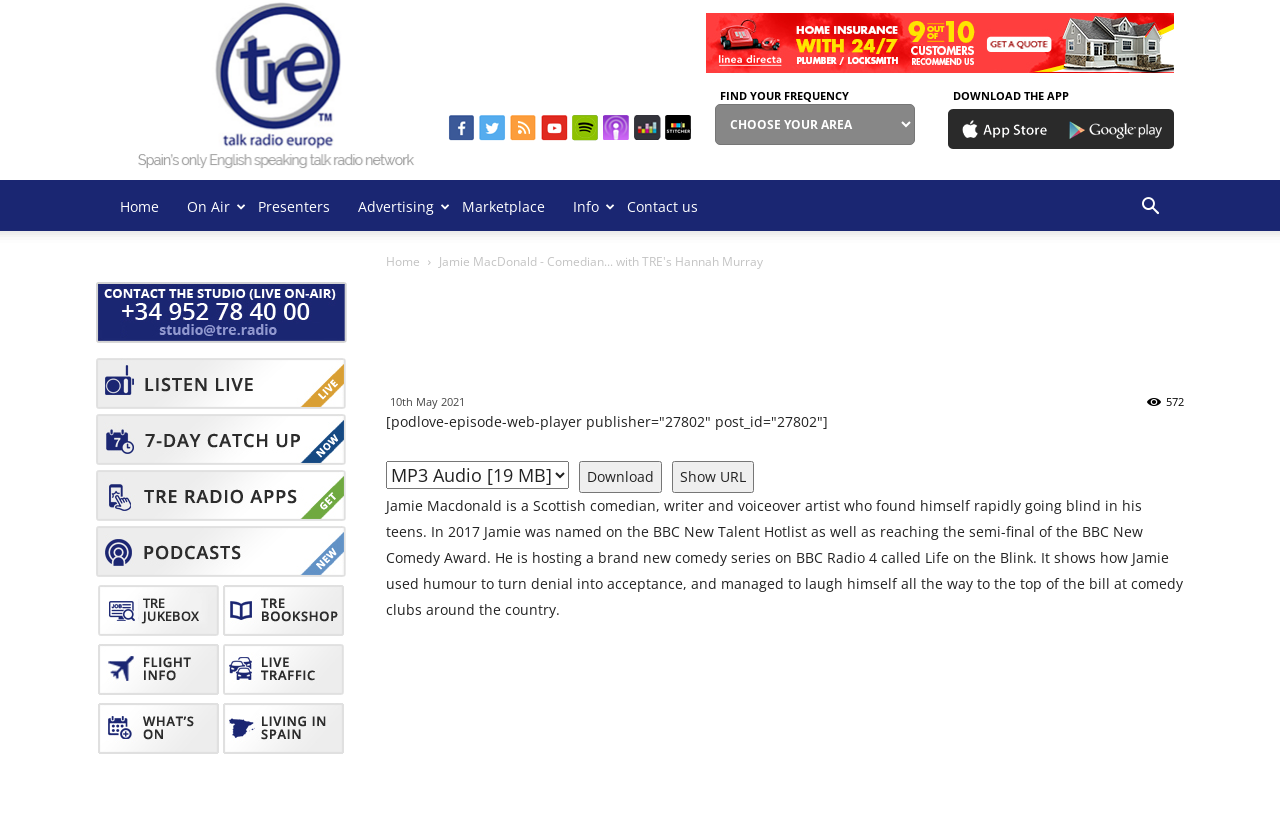Respond with a single word or short phrase to the following question: 
What is the name of the comedian?

Jamie MacDonald